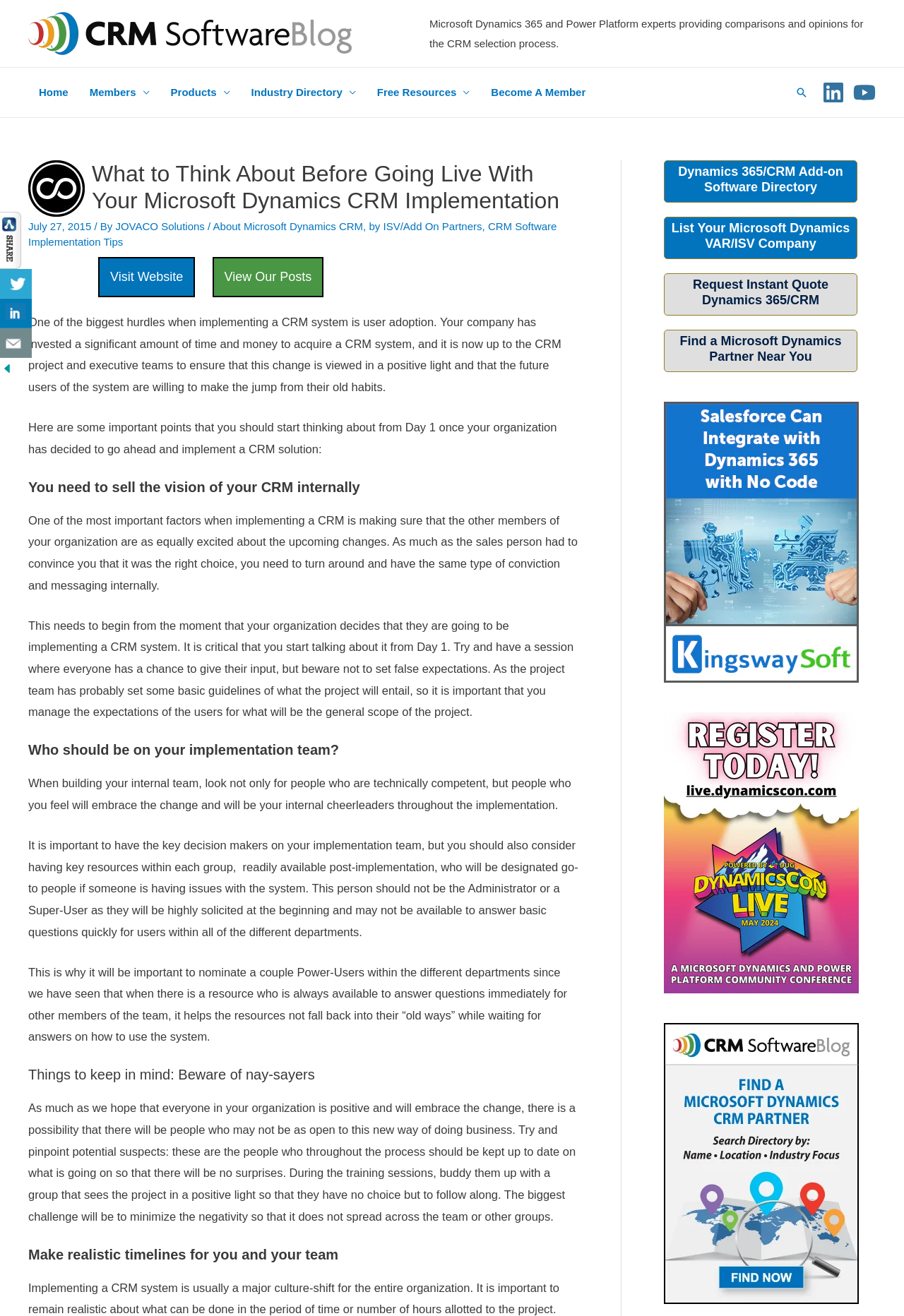What is the text of the webpage's headline?

What to Think About Before Going Live With Your Microsoft Dynamics CRM Implementation